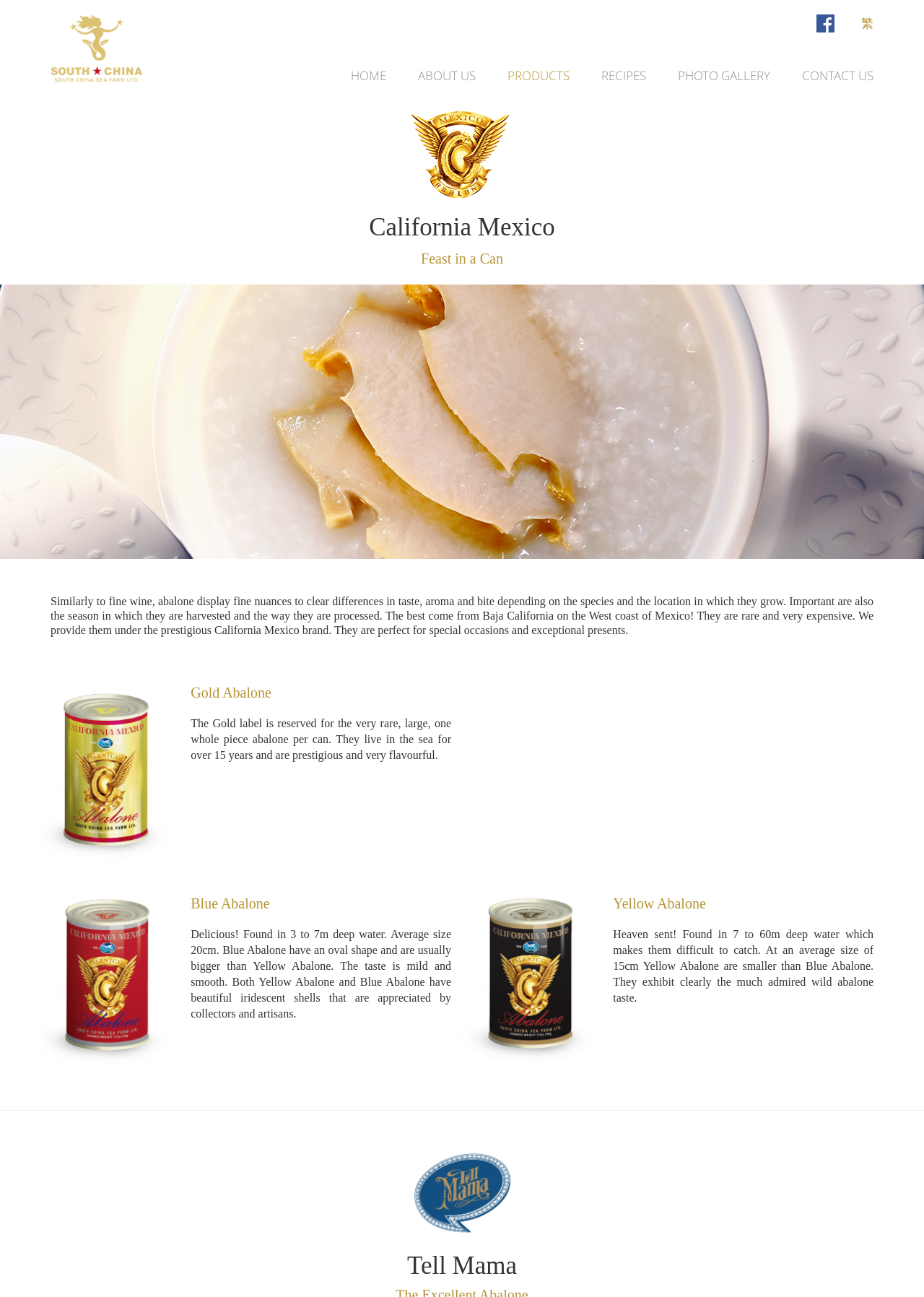Provide a single word or phrase answer to the question: 
How many navigation links are there?

7